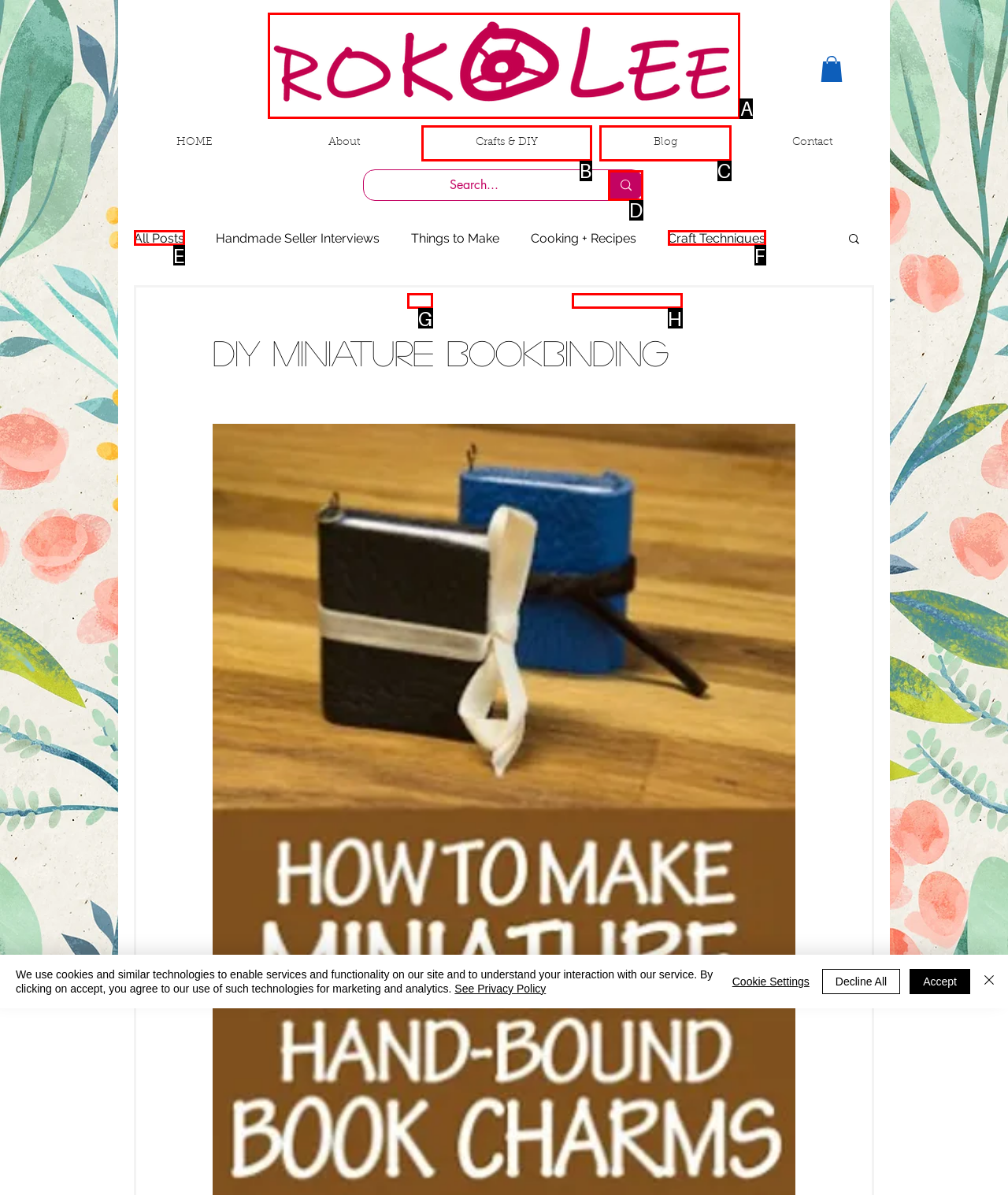Which lettered option should be clicked to achieve the task: Click the logo? Choose from the given choices.

A